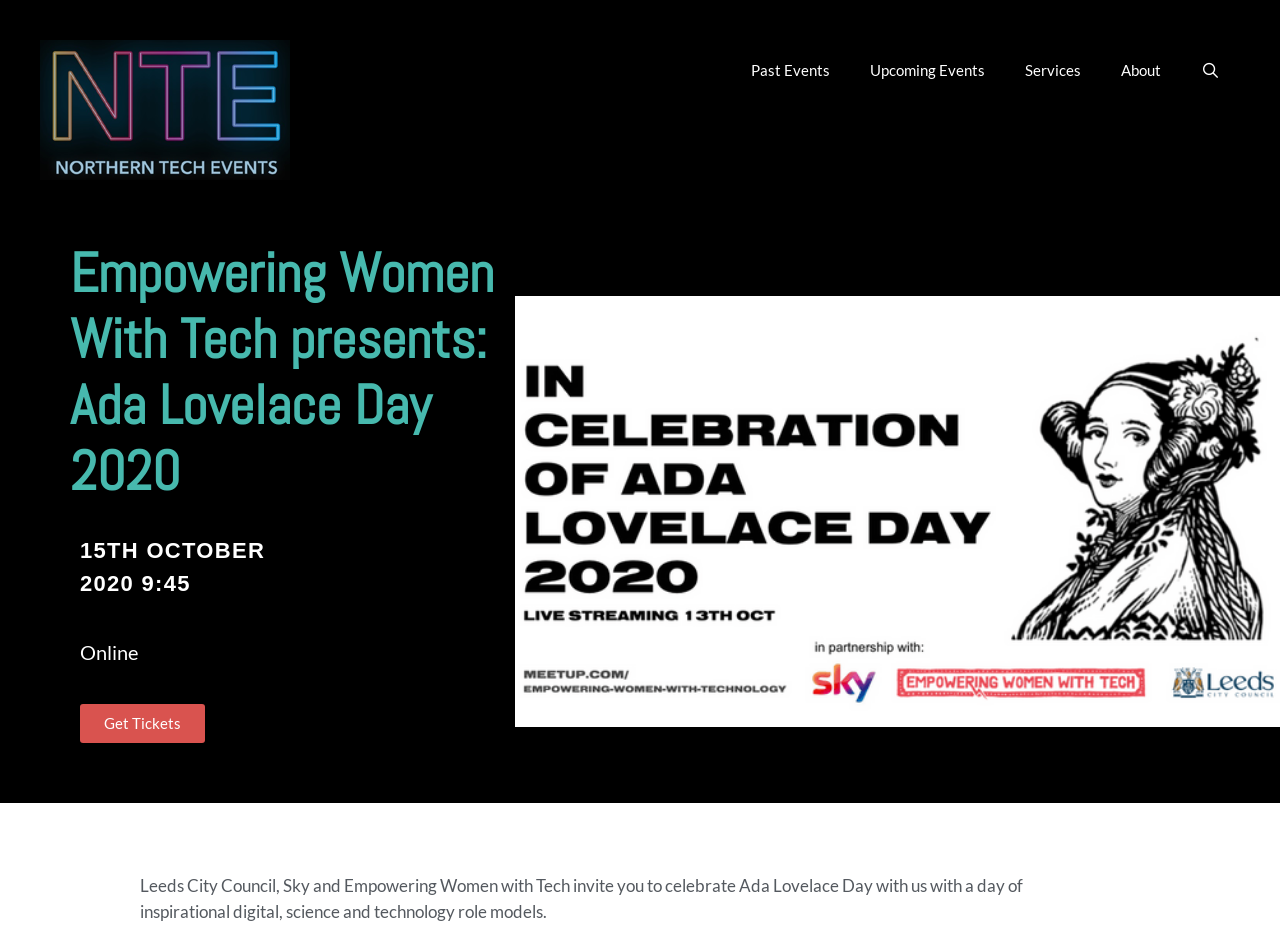Extract the bounding box of the UI element described as: "About".

[0.86, 0.042, 0.922, 0.105]